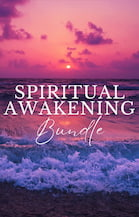What is the font style of the text 'Bundle'? Observe the screenshot and provide a one-word or short phrase answer.

Delicate script